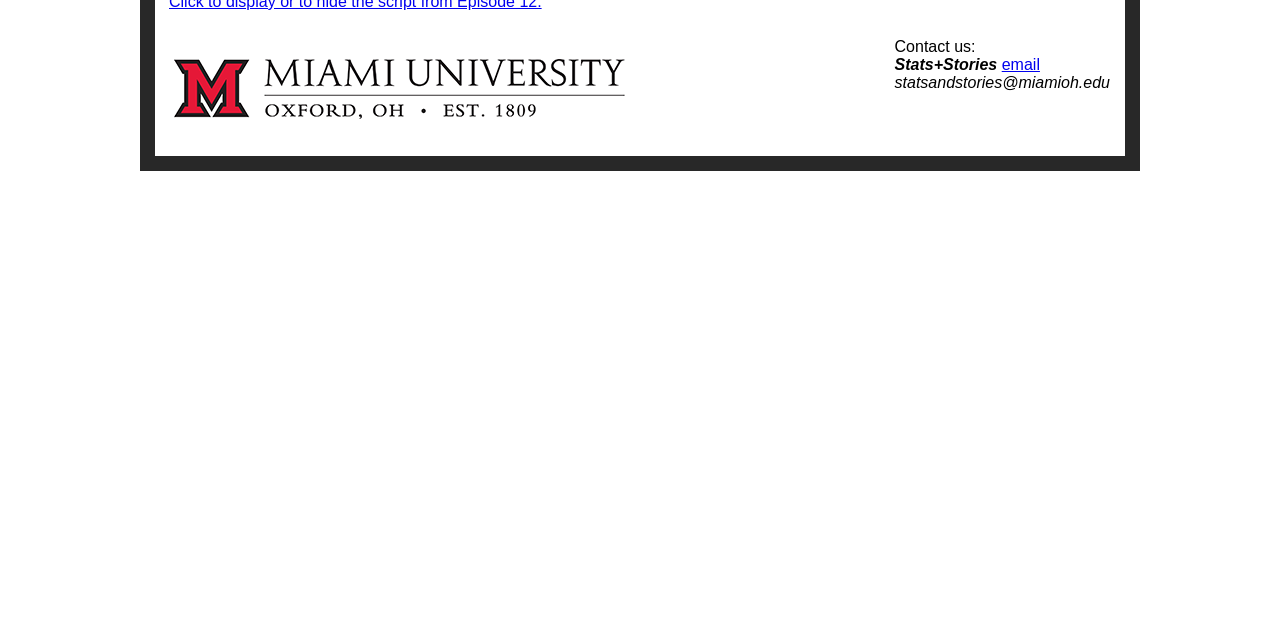Identify the bounding box coordinates for the UI element described by the following text: "email". Provide the coordinates as four float numbers between 0 and 1, in the format [left, top, right, bottom].

[0.783, 0.087, 0.812, 0.113]